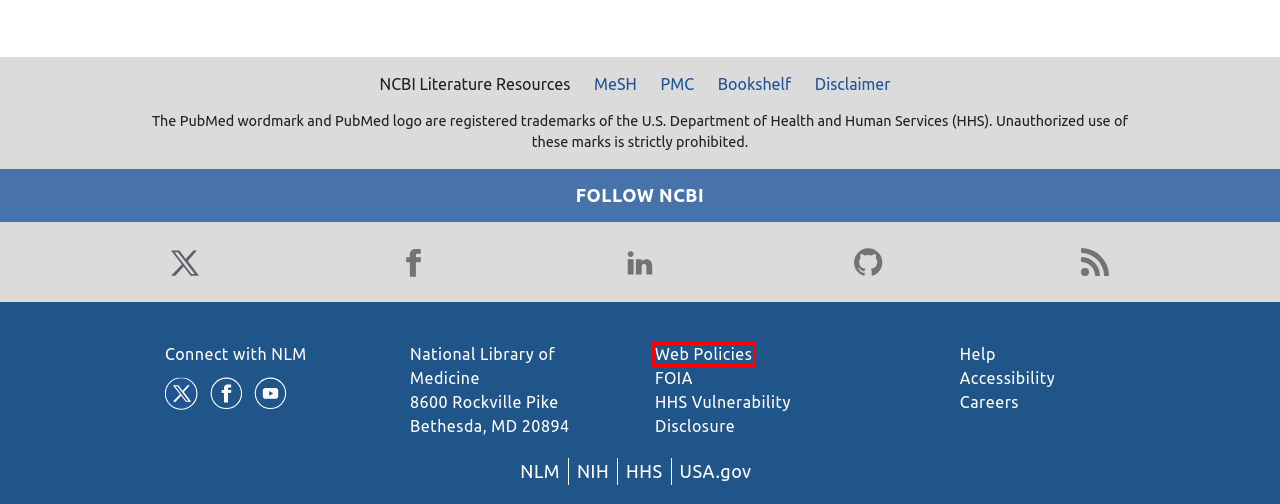You are presented with a screenshot of a webpage with a red bounding box. Select the webpage description that most closely matches the new webpage after clicking the element inside the red bounding box. The options are:
A. Home - MeSH - NCBI
B. Connect with NLM
C. NLM Support Center
		 · NLM Customer Support Center
D. Careers @ NLM
E. Home - Books - NCBI
F. NLM Web Policies
G. NCBI Insights - News about NCBI resources and events
H. National Institutes of Health (NIH) | Turning Discovery Into Health

F